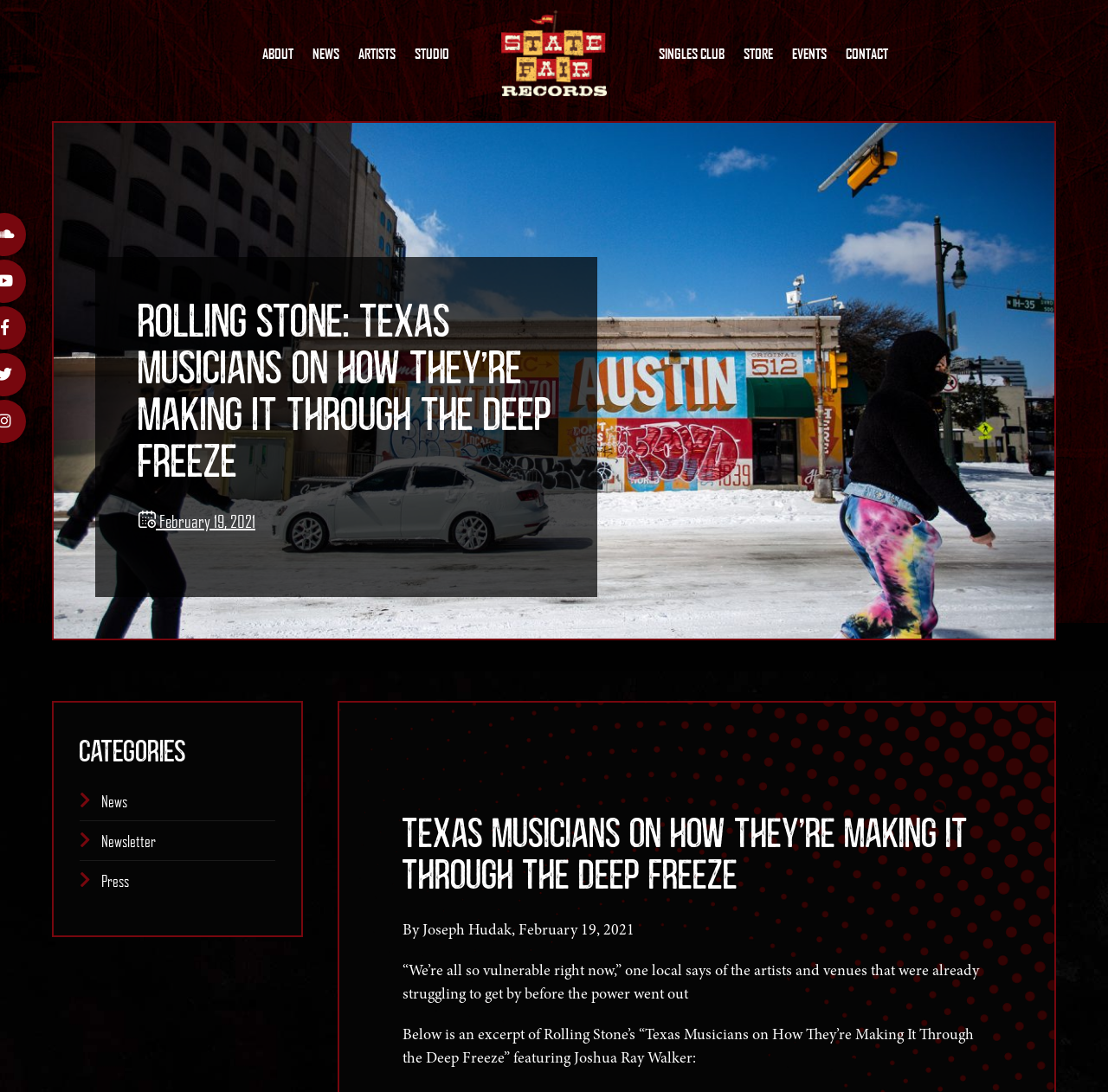Please locate the clickable area by providing the bounding box coordinates to follow this instruction: "Read the article title".

[0.125, 0.275, 0.5, 0.446]